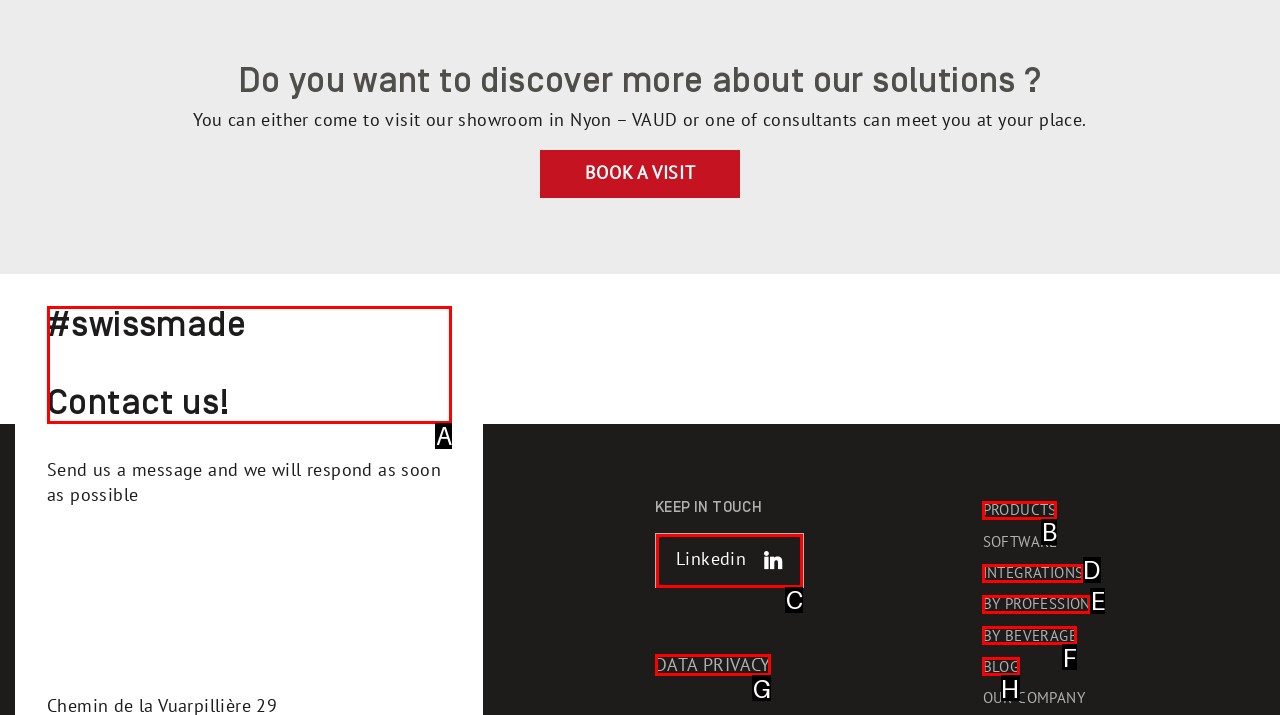Determine the letter of the element I should select to fulfill the following instruction: Contact us. Just provide the letter.

A